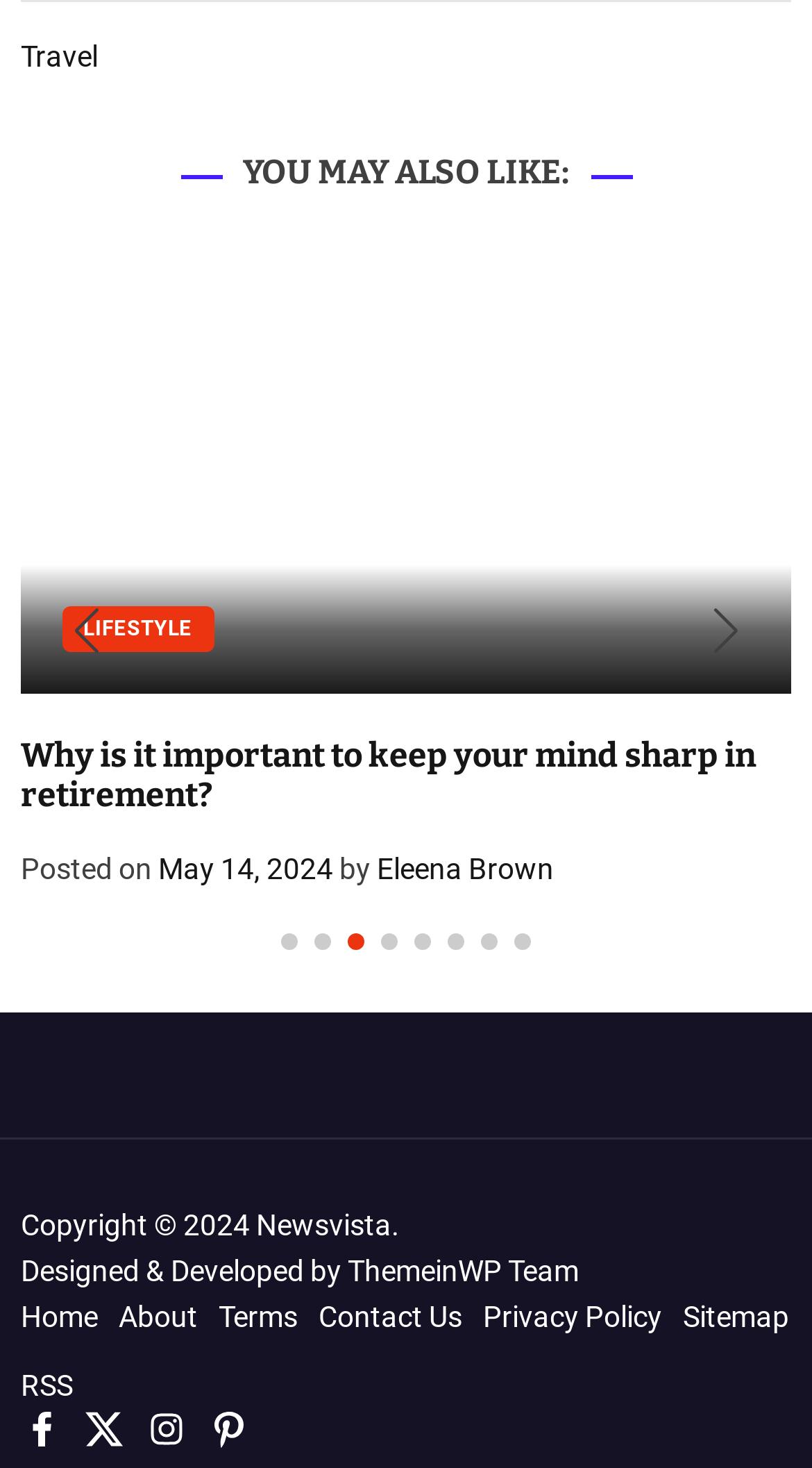Determine the bounding box coordinates of the area to click in order to meet this instruction: "Go to previous slide".

[0.064, 0.395, 0.149, 0.465]